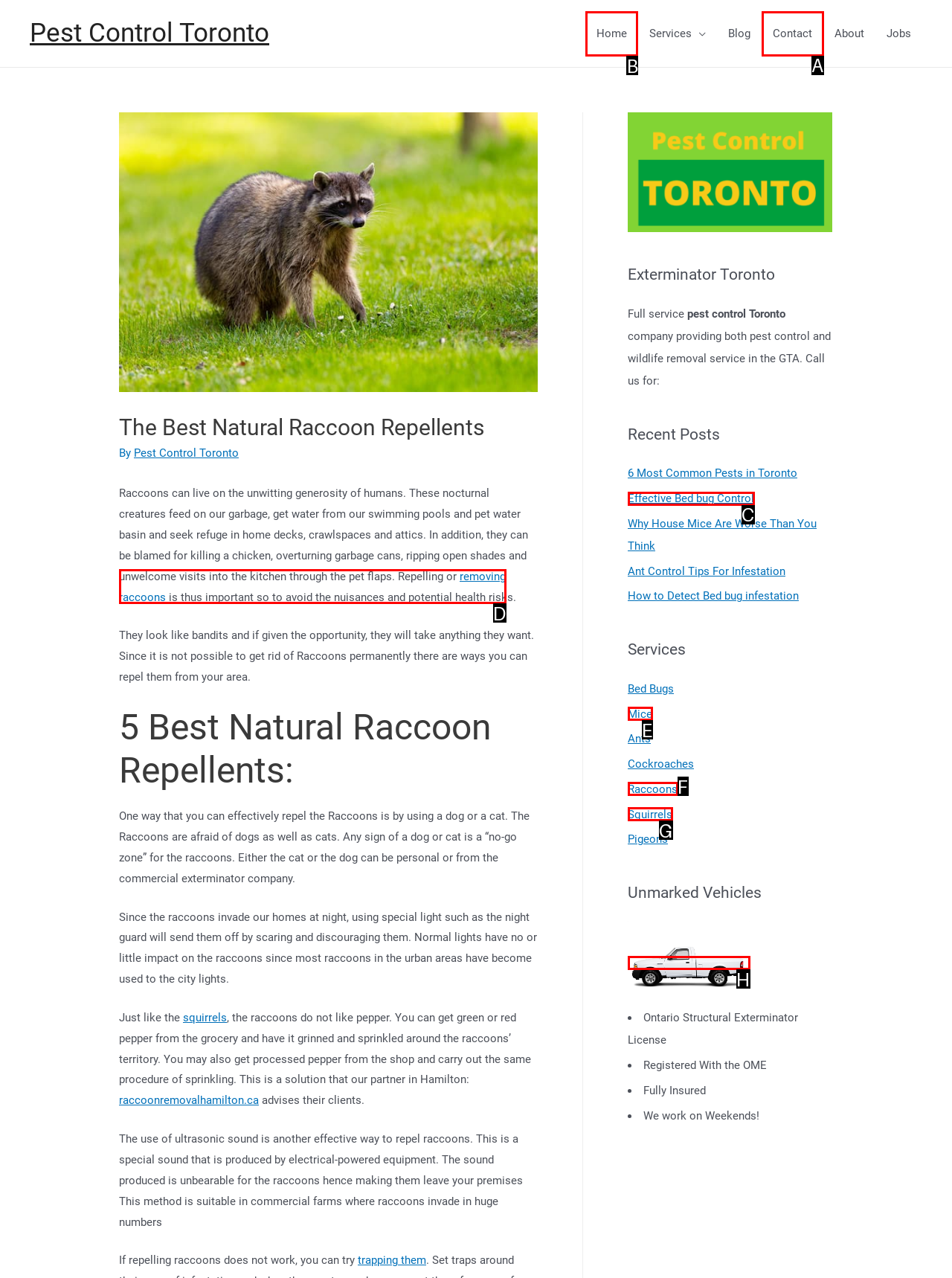For the task: Click on the 'Home' link, specify the letter of the option that should be clicked. Answer with the letter only.

B